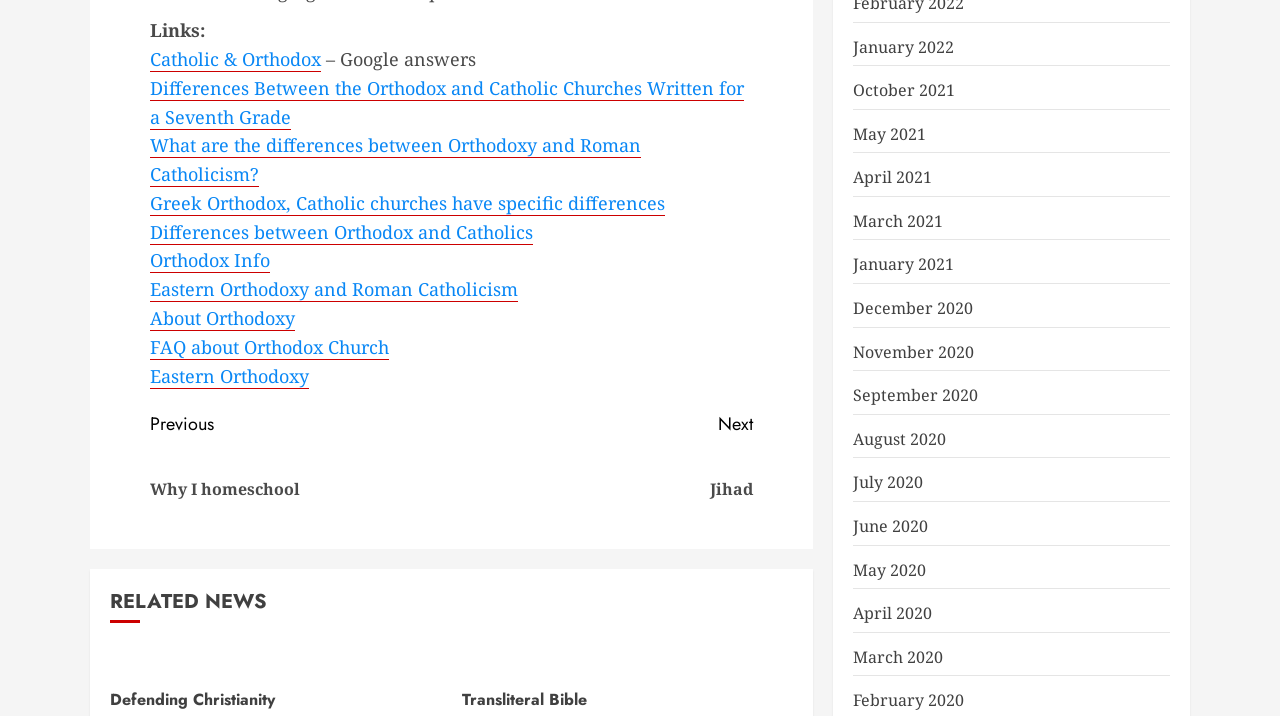From the element description FAQ about Orthodox Church, predict the bounding box coordinates of the UI element. The coordinates must be specified in the format (top-left x, top-left y, bottom-right x, bottom-right y) and should be within the 0 to 1 range.

[0.117, 0.468, 0.304, 0.503]